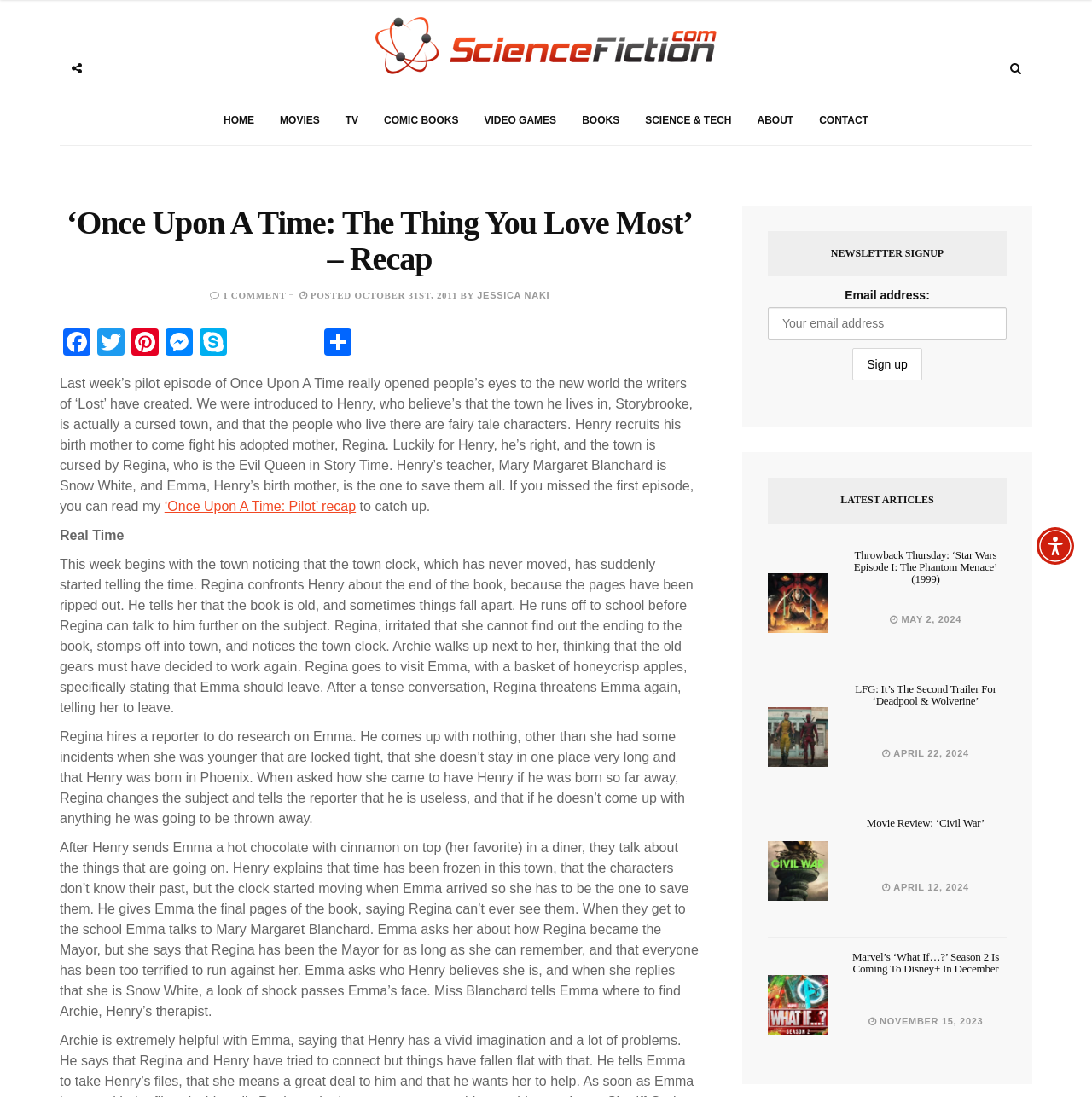Can you specify the bounding box coordinates of the area that needs to be clicked to fulfill the following instruction: "Go to the home page"?

[0.193, 0.088, 0.245, 0.132]